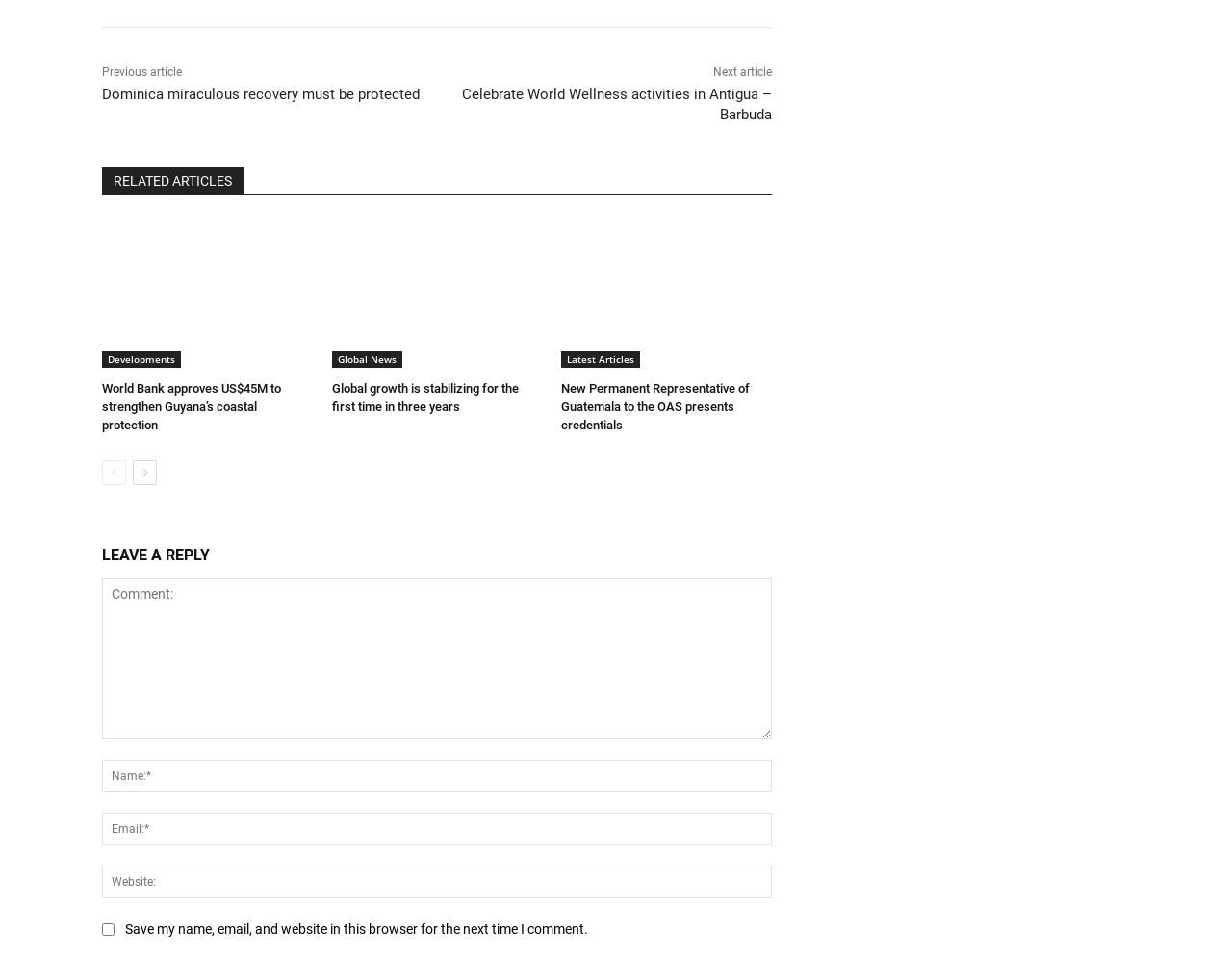Show the bounding box coordinates for the element that needs to be clicked to execute the following instruction: "Go to the next page". Provide the coordinates in the form of four float numbers between 0 and 1, i.e., [left, top, right, bottom].

[0.108, 0.479, 0.127, 0.506]